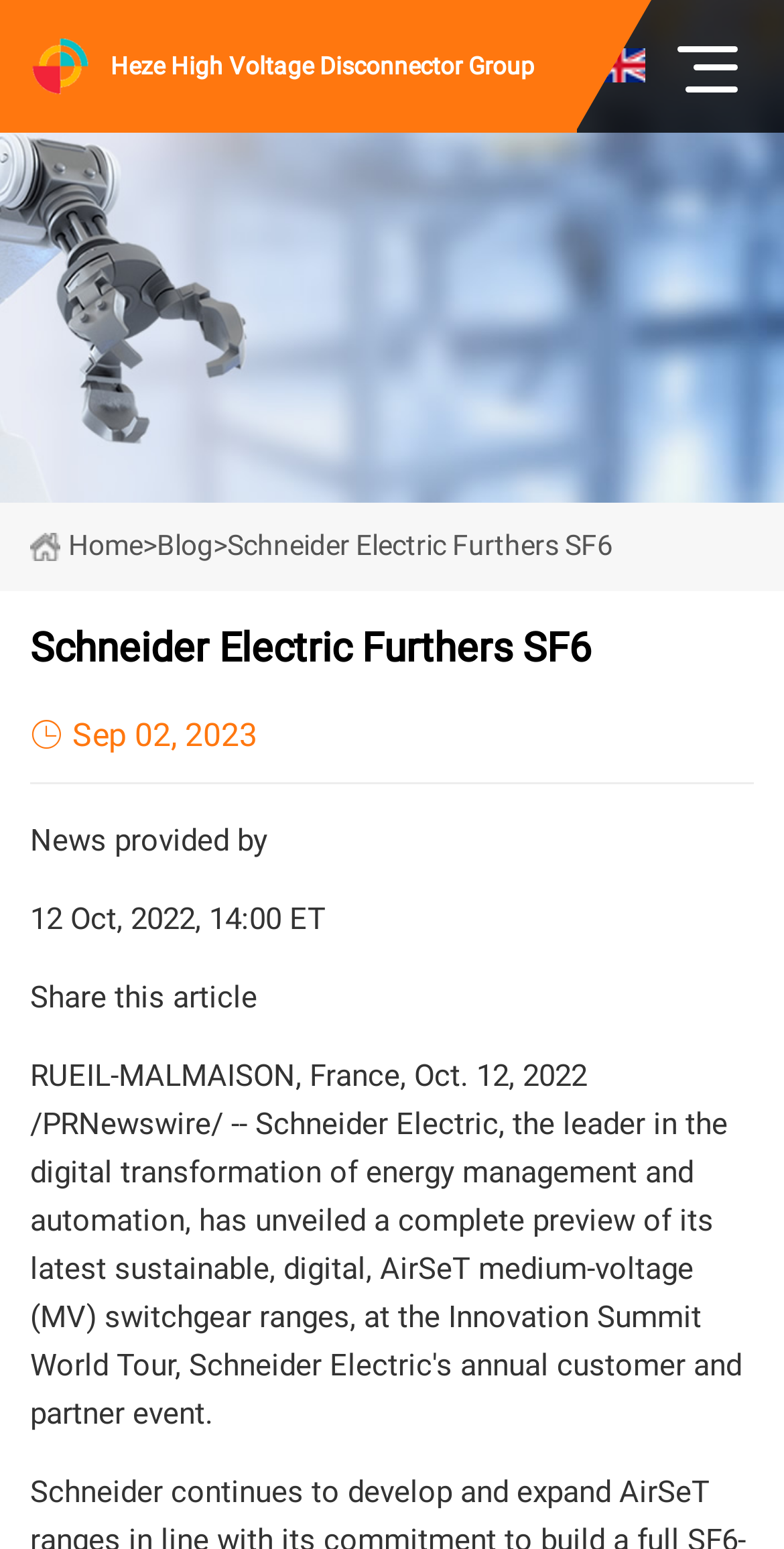Provide a comprehensive caption for the webpage.

The webpage is about Schneider Electric's advancements in SF6. At the top-left corner, there is a logo image of Heze High Voltage Disconnector Group, accompanied by a link with the same name. To the right of the logo, there is a language selection option. 

On the top-right corner, there are three emphasis elements, likely indicating a navigation menu. Below the navigation menu, there is a large banner image that spans the entire width of the page, with the title "Schneider Electric furthers SF6" overlaid on it.

The main content area begins below the banner image. On the left side, there is a navigation menu with links to "Home" and "Blog", separated by a ">" symbol. To the right of the navigation menu, the title "Schneider Electric Furthers SF6" is displayed as a heading. 

Below the title, there is a publication date "Sep 02, 2023". The main article content is not explicitly described in the accessibility tree, but it is likely located below the publication date. At the bottom of the page, there are three lines of text: "News provided by", a date "12 Oct, 2022, 14:00 ET", and "Share this article".